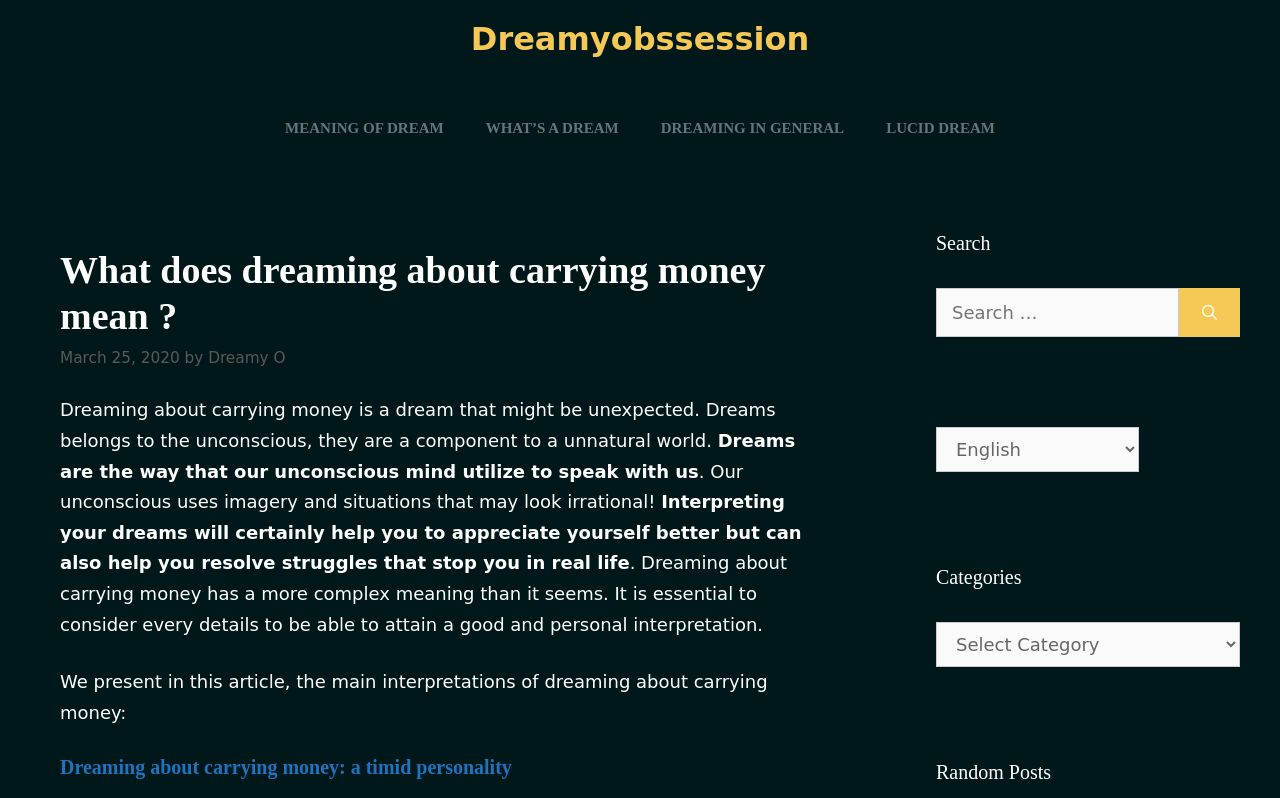Please specify the bounding box coordinates of the area that should be clicked to accomplish the following instruction: "Choose a category". The coordinates should consist of four float numbers between 0 and 1, i.e., [left, top, right, bottom].

[0.731, 0.78, 0.969, 0.836]